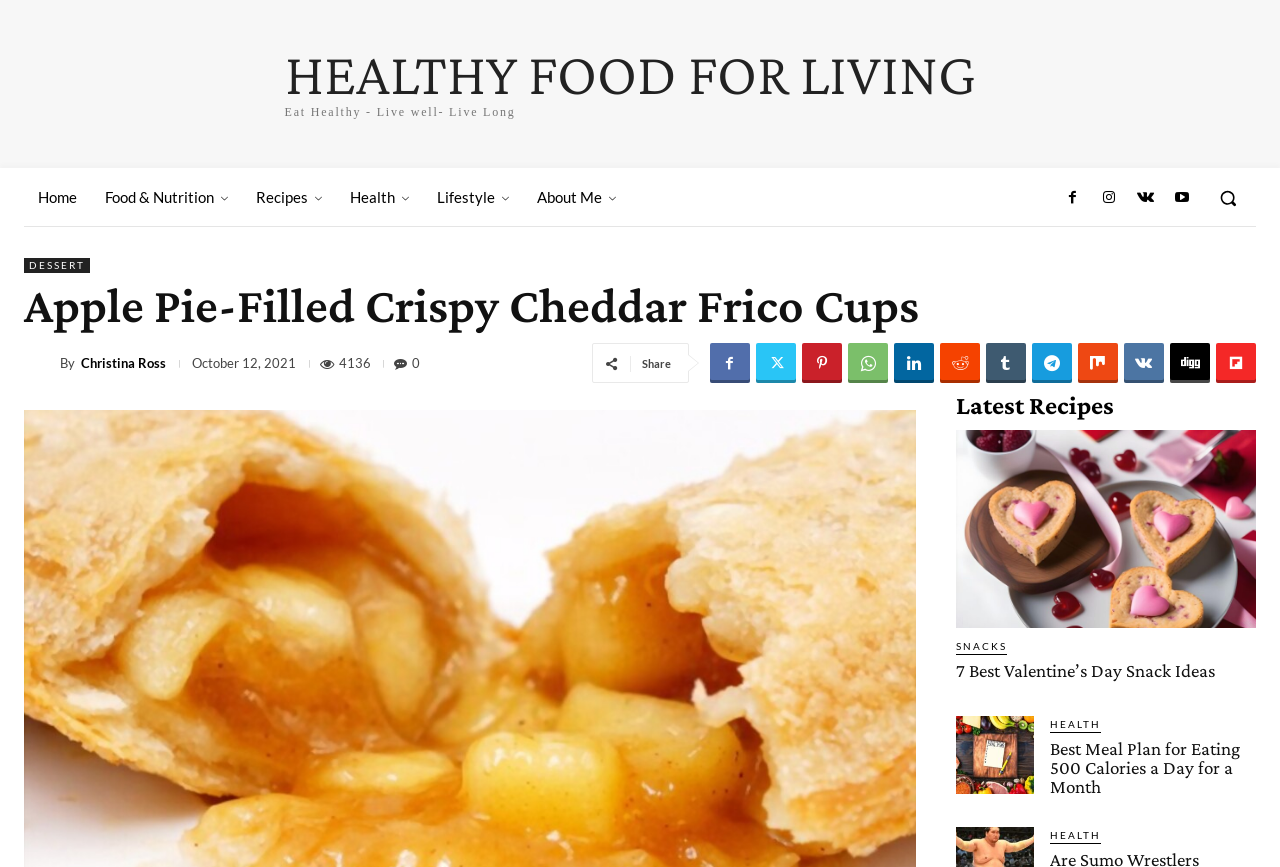Identify the bounding box coordinates for the UI element described as: "parent_node: By title="Christina Ross"". The coordinates should be provided as four floats between 0 and 1: [left, top, right, bottom].

[0.019, 0.402, 0.047, 0.436]